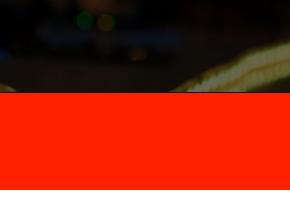What is the main theme of the visual representation?
Provide an in-depth answer to the question, covering all aspects.

The caption describes the image as a 'vibrant and dynamic visual representation related to the report titled Energy savings to grow LED driver market to $25B by 2022', which implies that the main theme of the visual representation is energy savings.